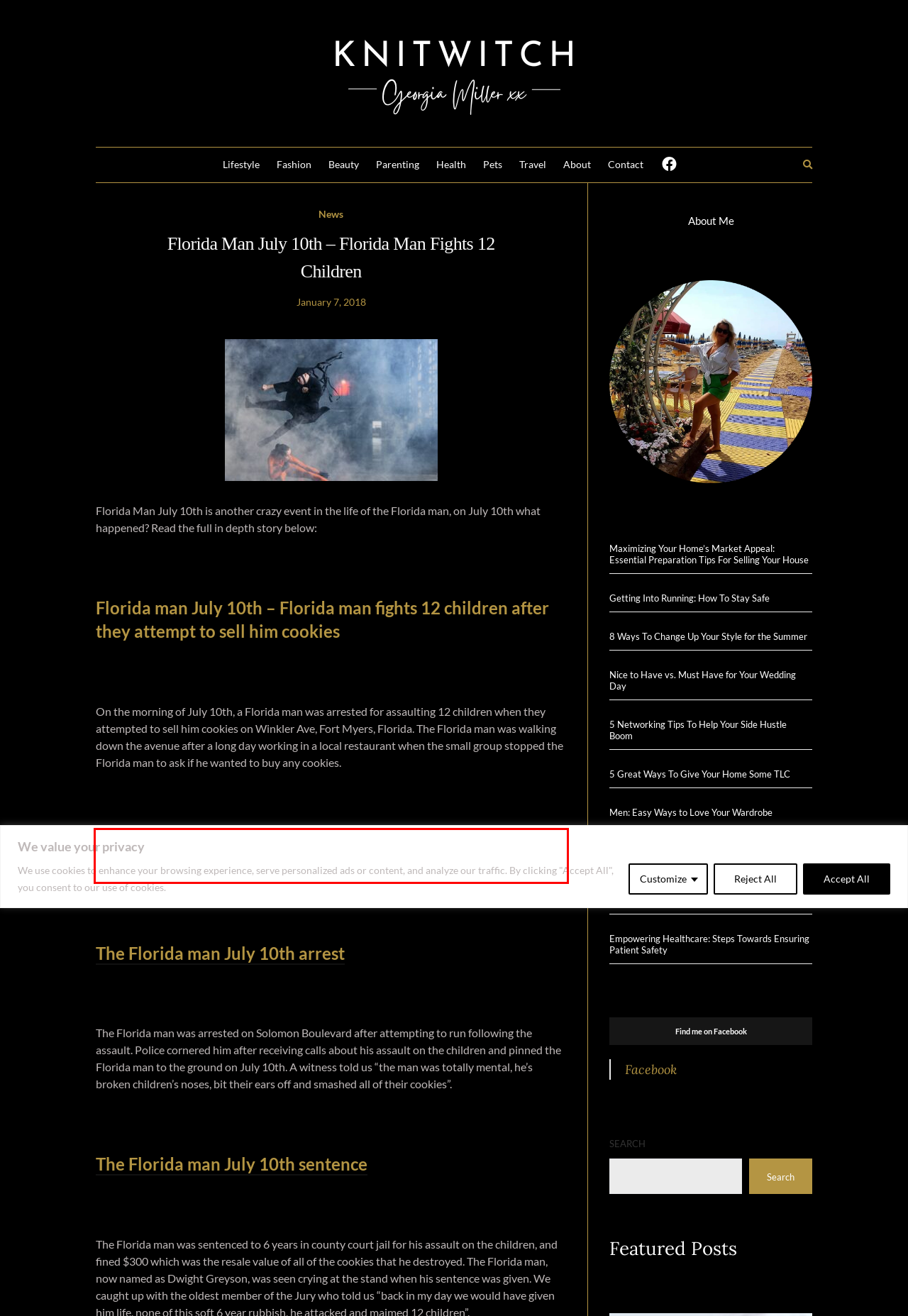Given a screenshot of a webpage with a red bounding box, extract the text content from the UI element inside the red bounding box.

Reports say the Florida man began shouting erratically at the children, telling them that life isn’t fair and that selling crack would make them more money, when they refused, the Florida man began punching and biting the children.